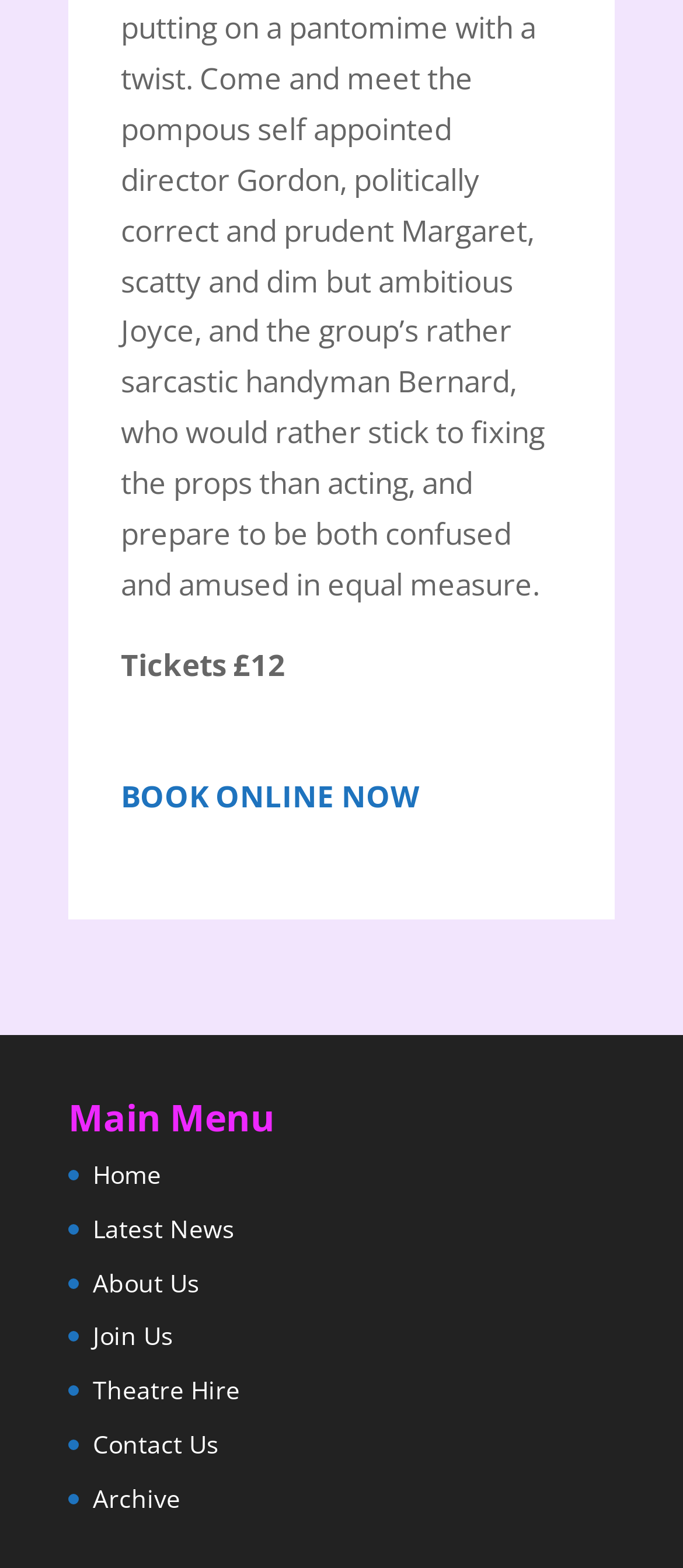Identify the bounding box coordinates of the clickable region required to complete the instruction: "Read latest news". The coordinates should be given as four float numbers within the range of 0 and 1, i.e., [left, top, right, bottom].

[0.136, 0.773, 0.344, 0.794]